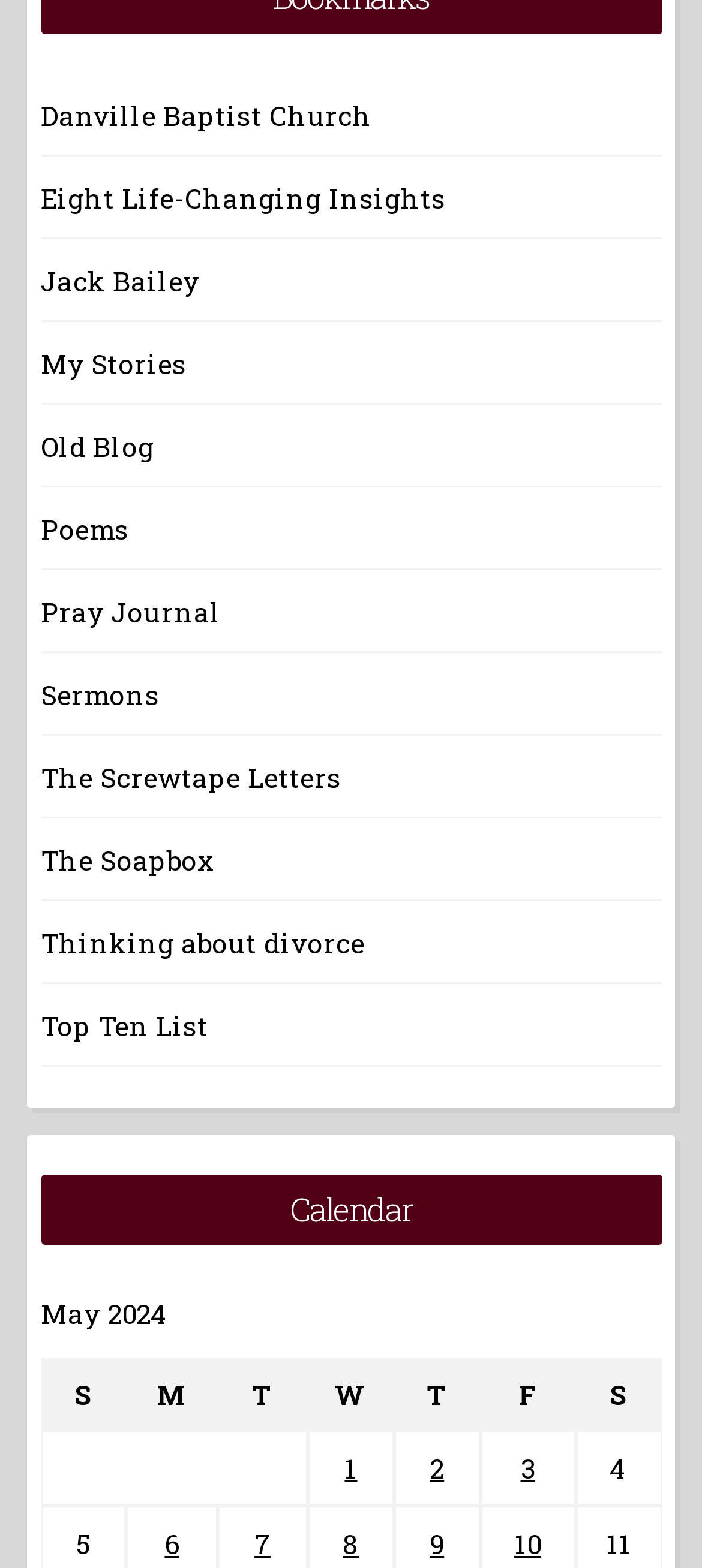Refer to the image and provide a thorough answer to this question:
What is the date of the first post in the calendar?

I looked at the gridcell in the calendar table and found that the first post is published on May 1, 2024.